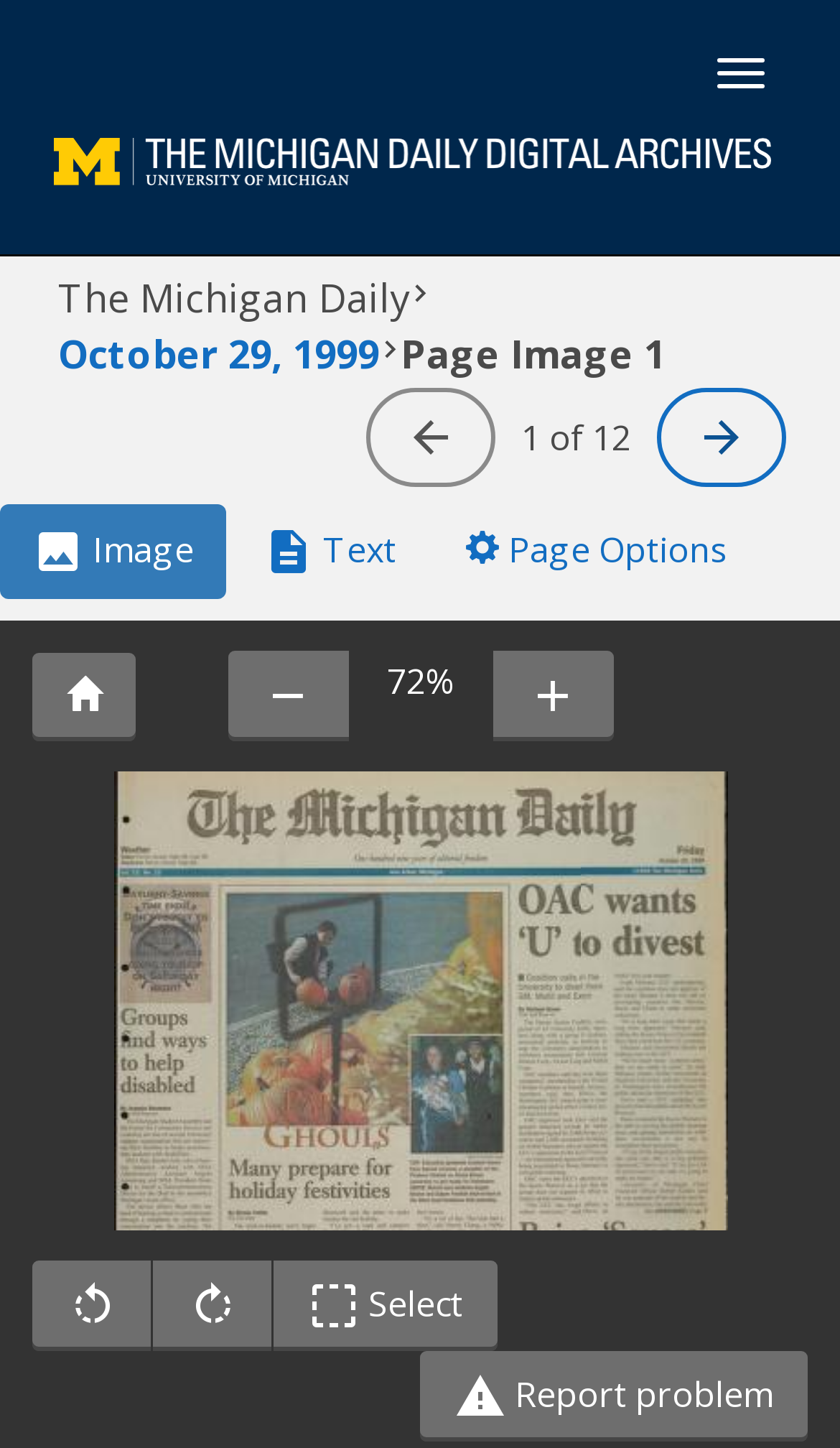What is the current zoom level of the image? Based on the screenshot, please respond with a single word or phrase.

72%